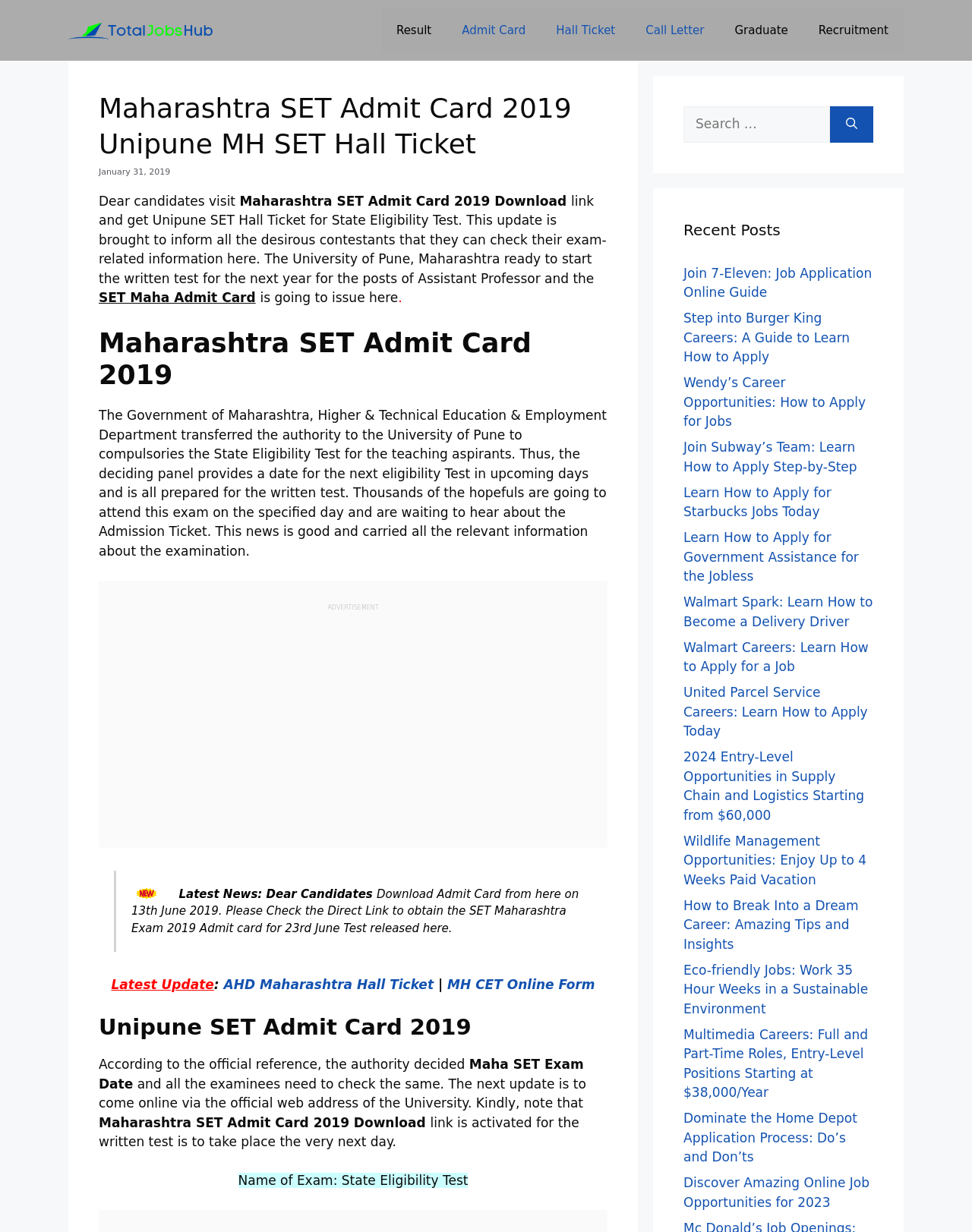Please find the bounding box coordinates of the section that needs to be clicked to achieve this instruction: "Check the Unipune SET Admit Card 2019".

[0.102, 0.823, 0.625, 0.844]